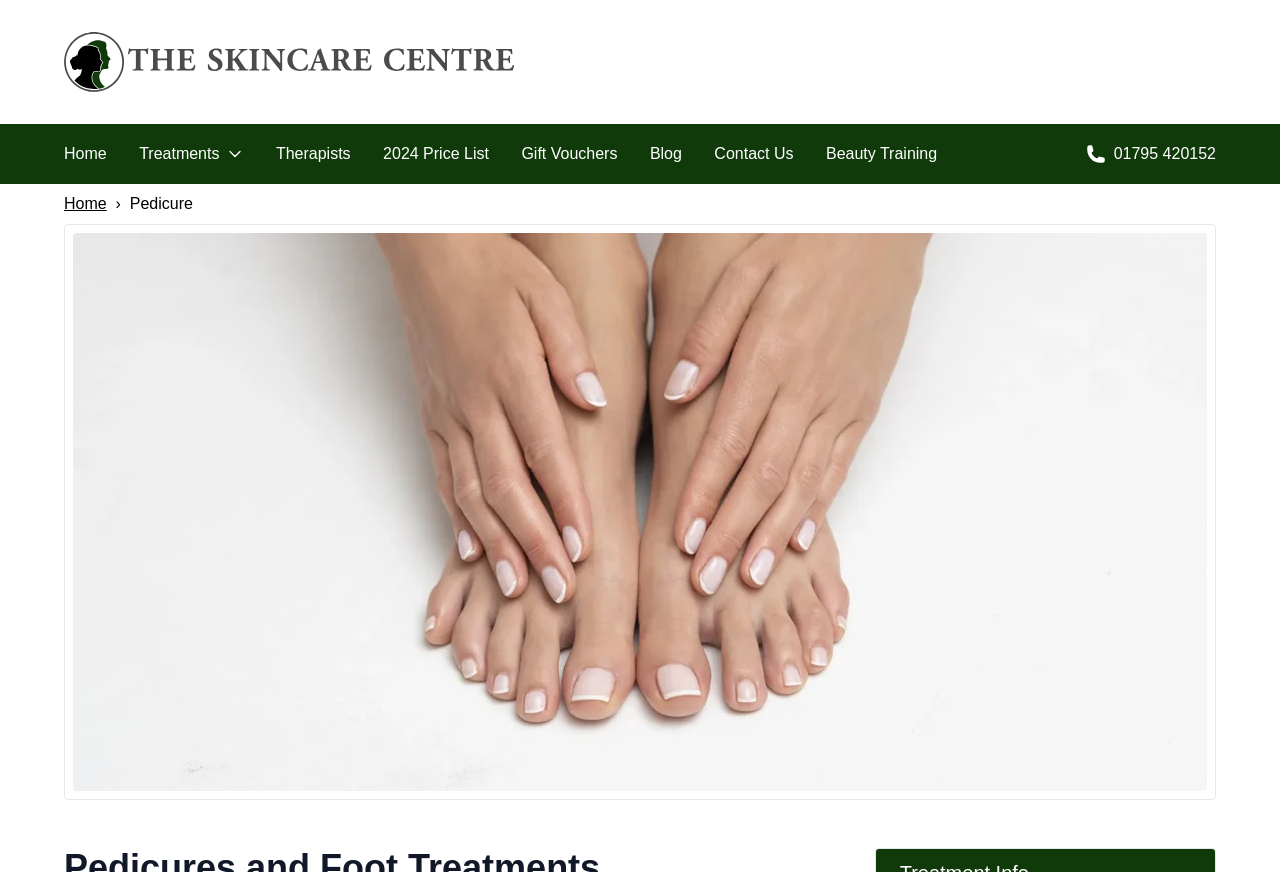Determine the bounding box coordinates of the clickable element to achieve the following action: 'Call us on: 01795 420152'. Provide the coordinates as four float values between 0 and 1, formatted as [left, top, right, bottom].

[0.848, 0.163, 0.95, 0.19]